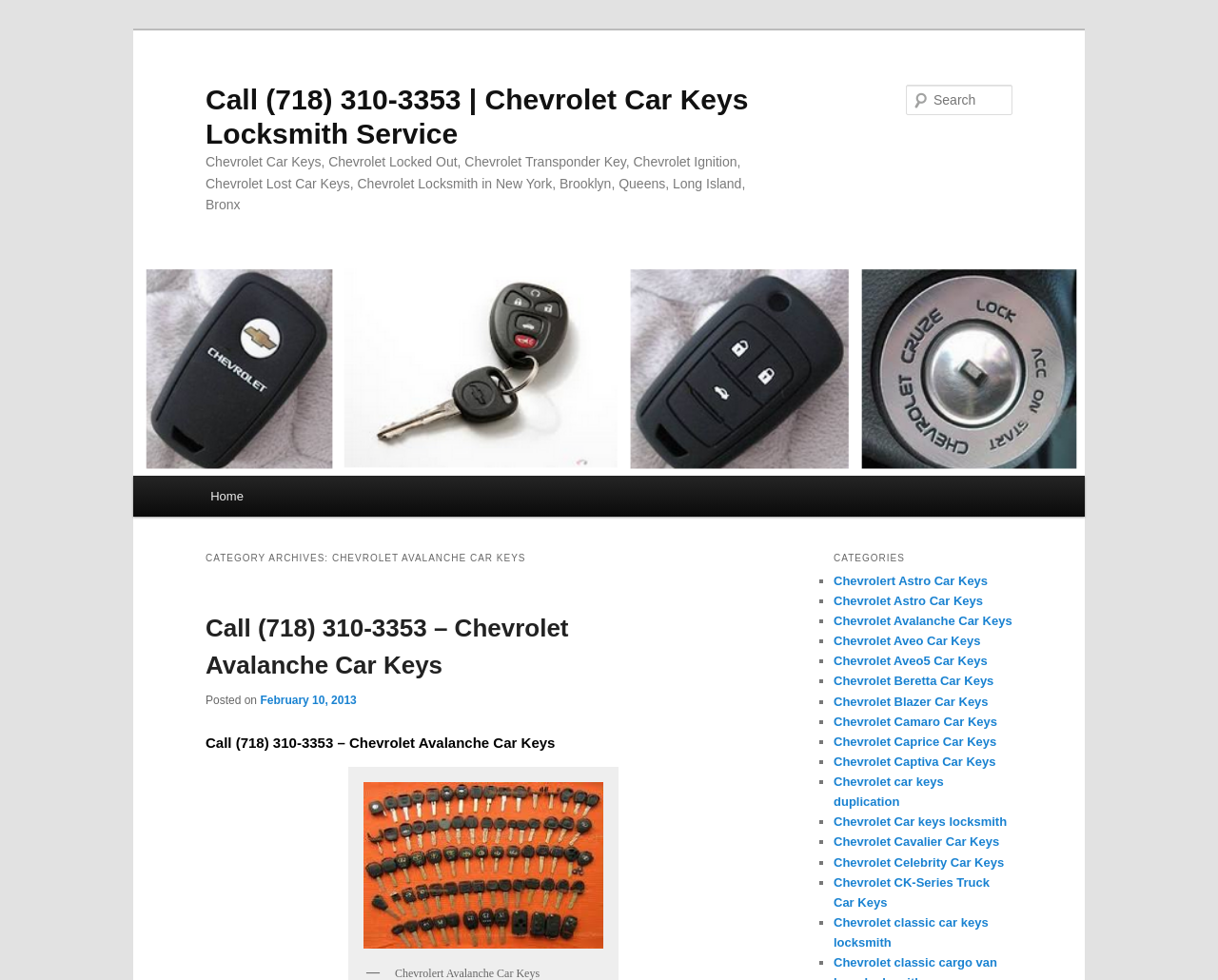What is the date of the latest article?
Using the visual information from the image, give a one-word or short-phrase answer.

February 10, 2013